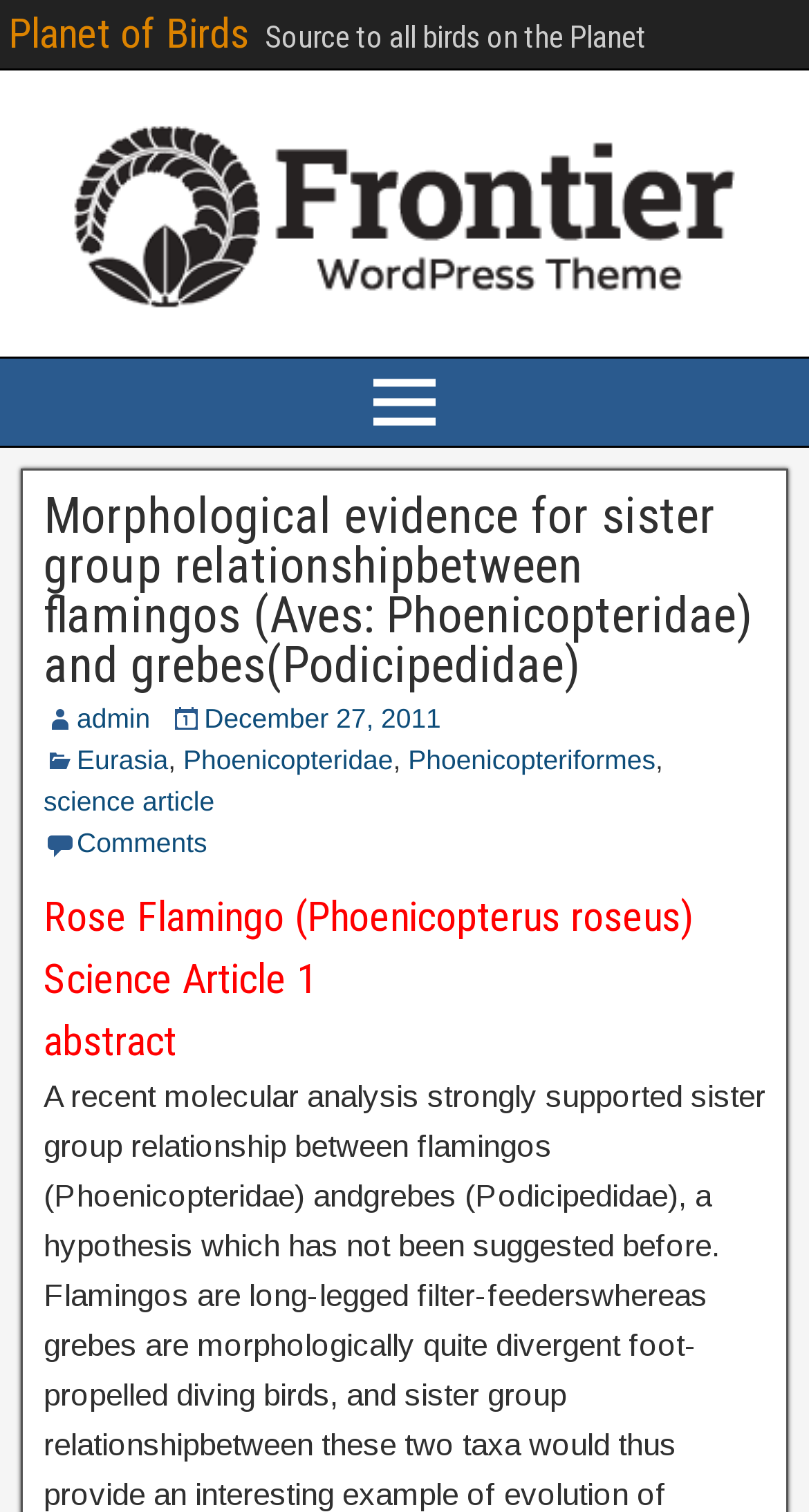Find the bounding box coordinates for the HTML element specified by: "December 27, 2011".

[0.252, 0.465, 0.545, 0.485]